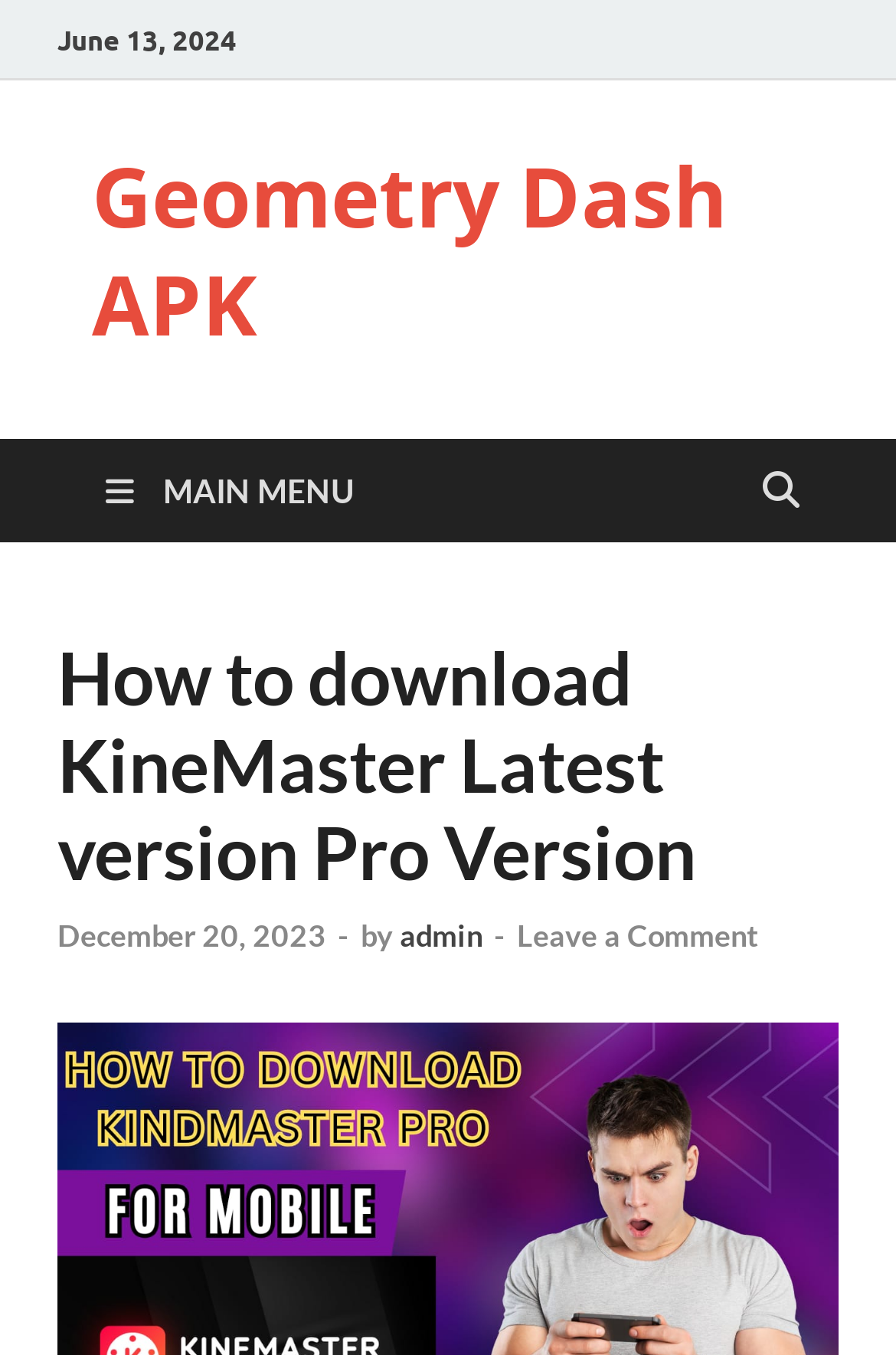Respond with a single word or phrase to the following question: What is the purpose of the link 'Leave a Comment'?

To leave a comment